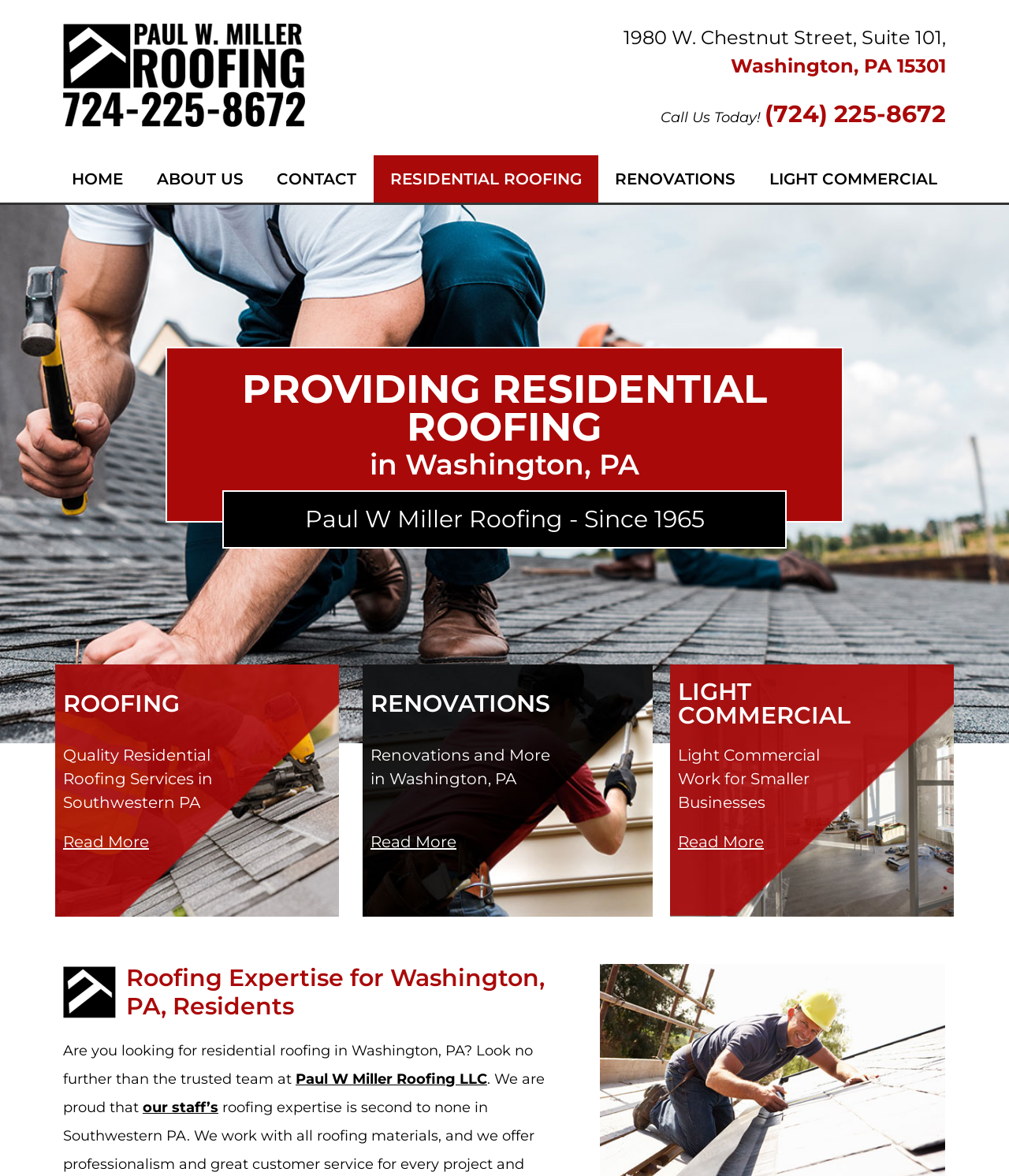For the following element description, predict the bounding box coordinates in the format (top-left x, top-left y, bottom-right x, bottom-right y). All values should be floating point numbers between 0 and 1. Description: Contact

[0.258, 0.132, 0.37, 0.172]